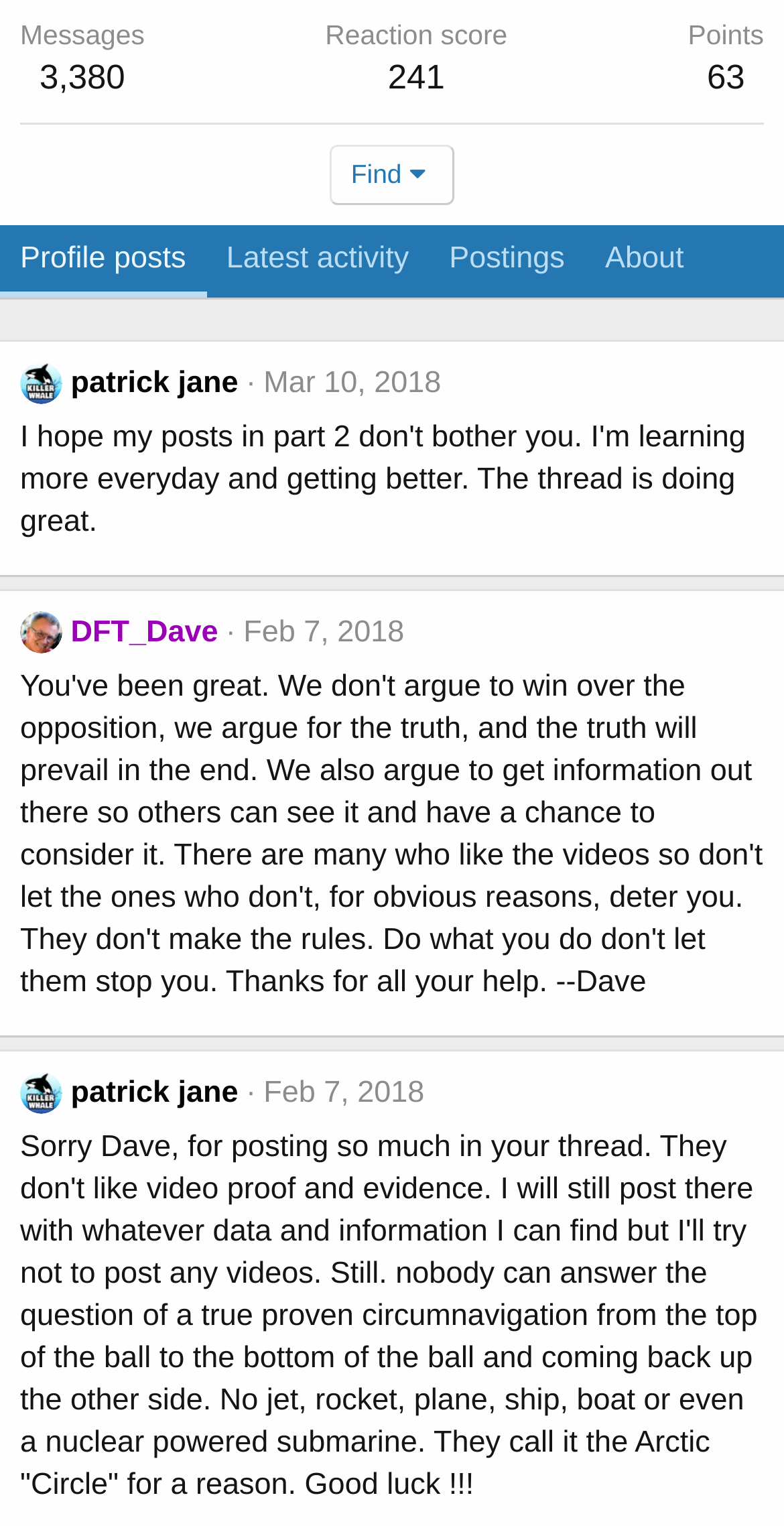Using the provided element description "Latest activity", determine the bounding box coordinates of the UI element.

[0.263, 0.148, 0.547, 0.196]